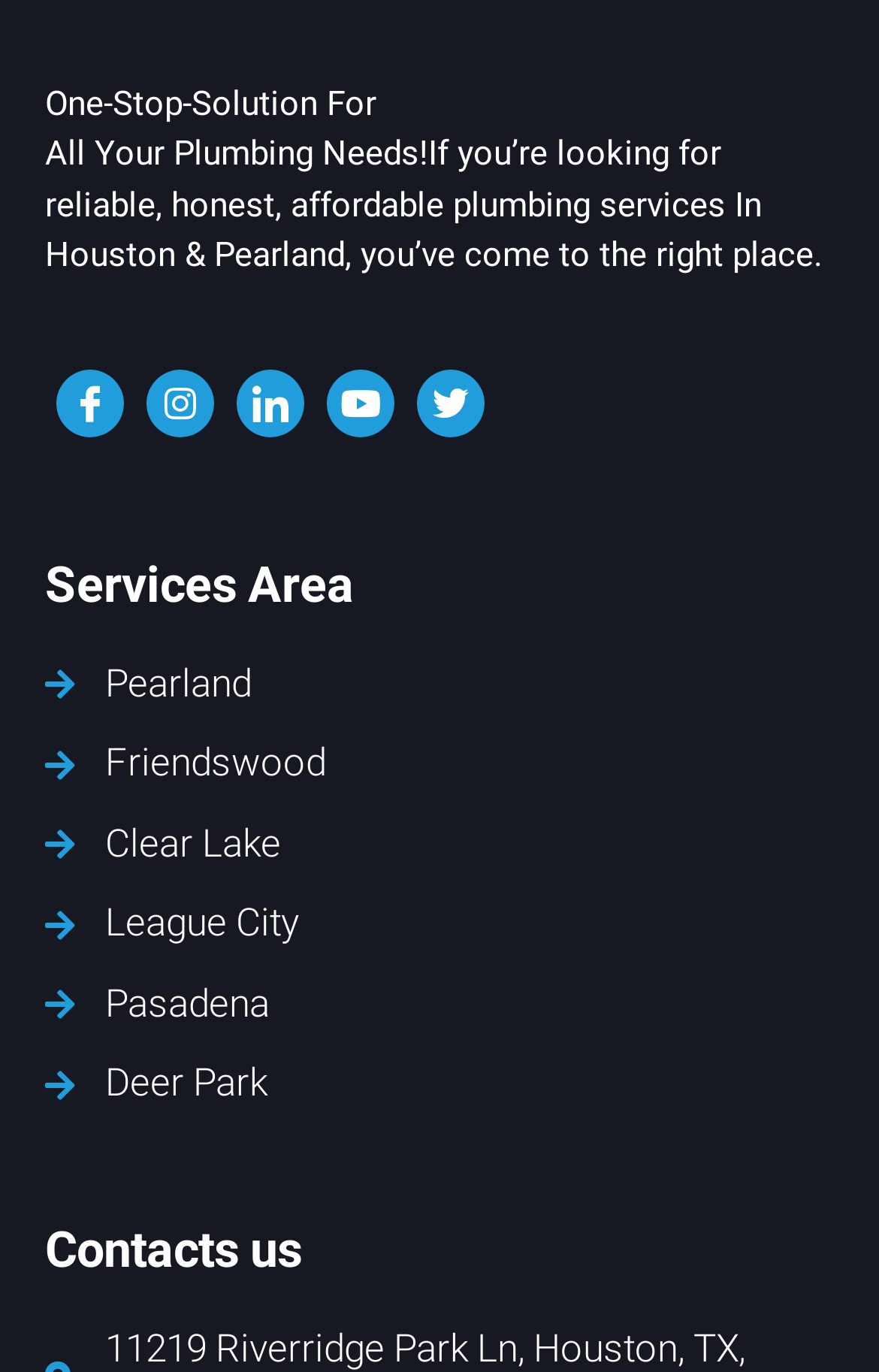How many social media links are available?
Use the information from the image to give a detailed answer to the question.

The webpage has five social media links, namely Facebook, Instagram, LinkedIn, YouTube, and Twitter, which are located at the top of the page.